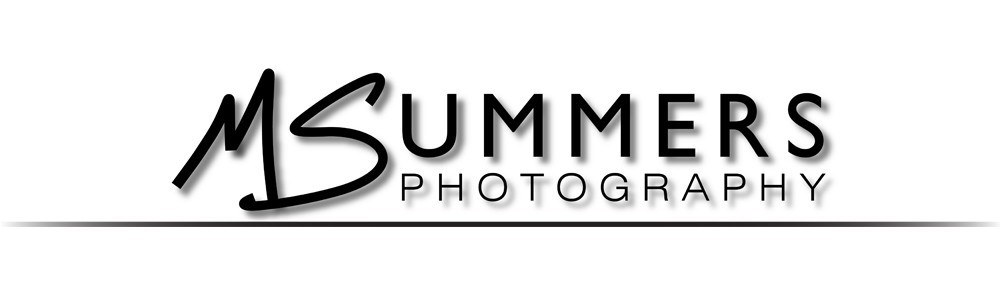What is the font style of the word 'PHOTOGRAPHY'?
Refer to the image and provide a concise answer in one word or phrase.

clean, straightforward